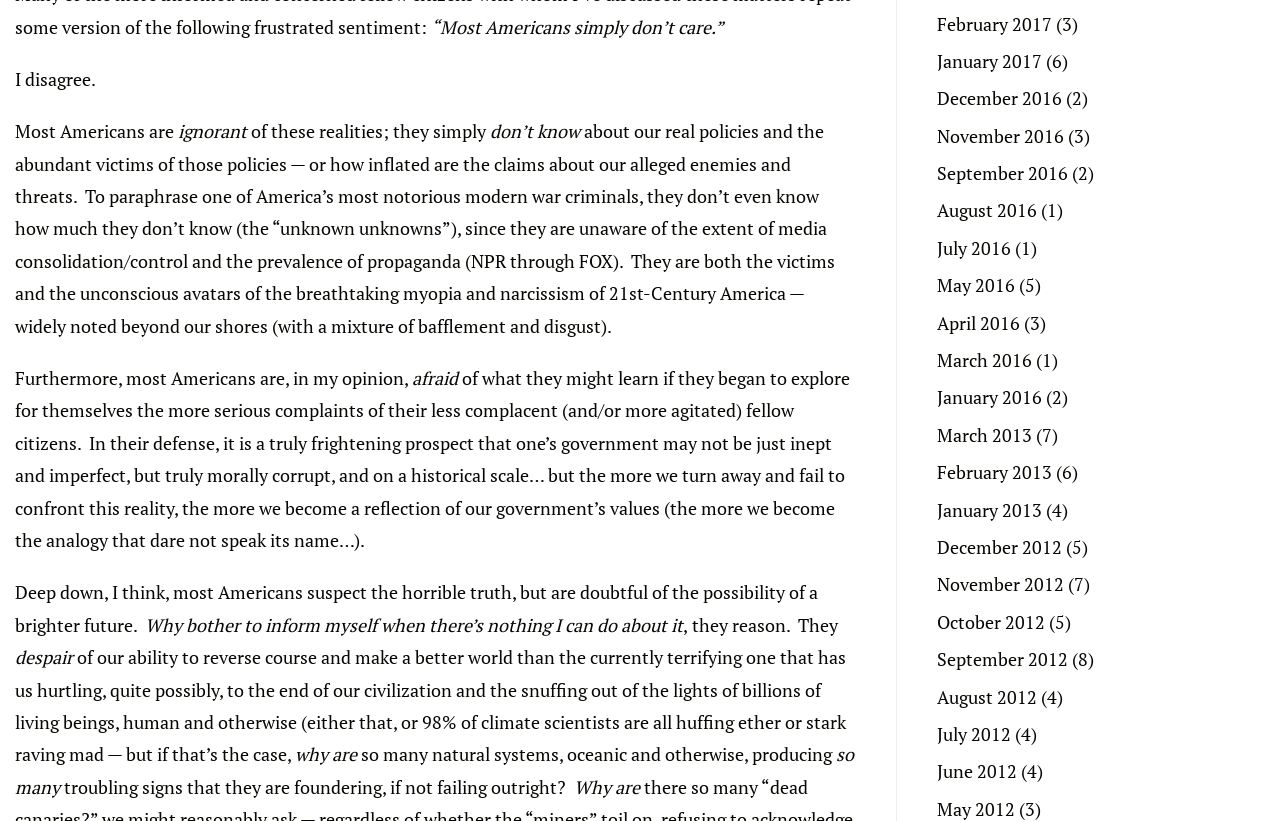Answer the question briefly using a single word or phrase: 
What is the topic of the text?

American politics